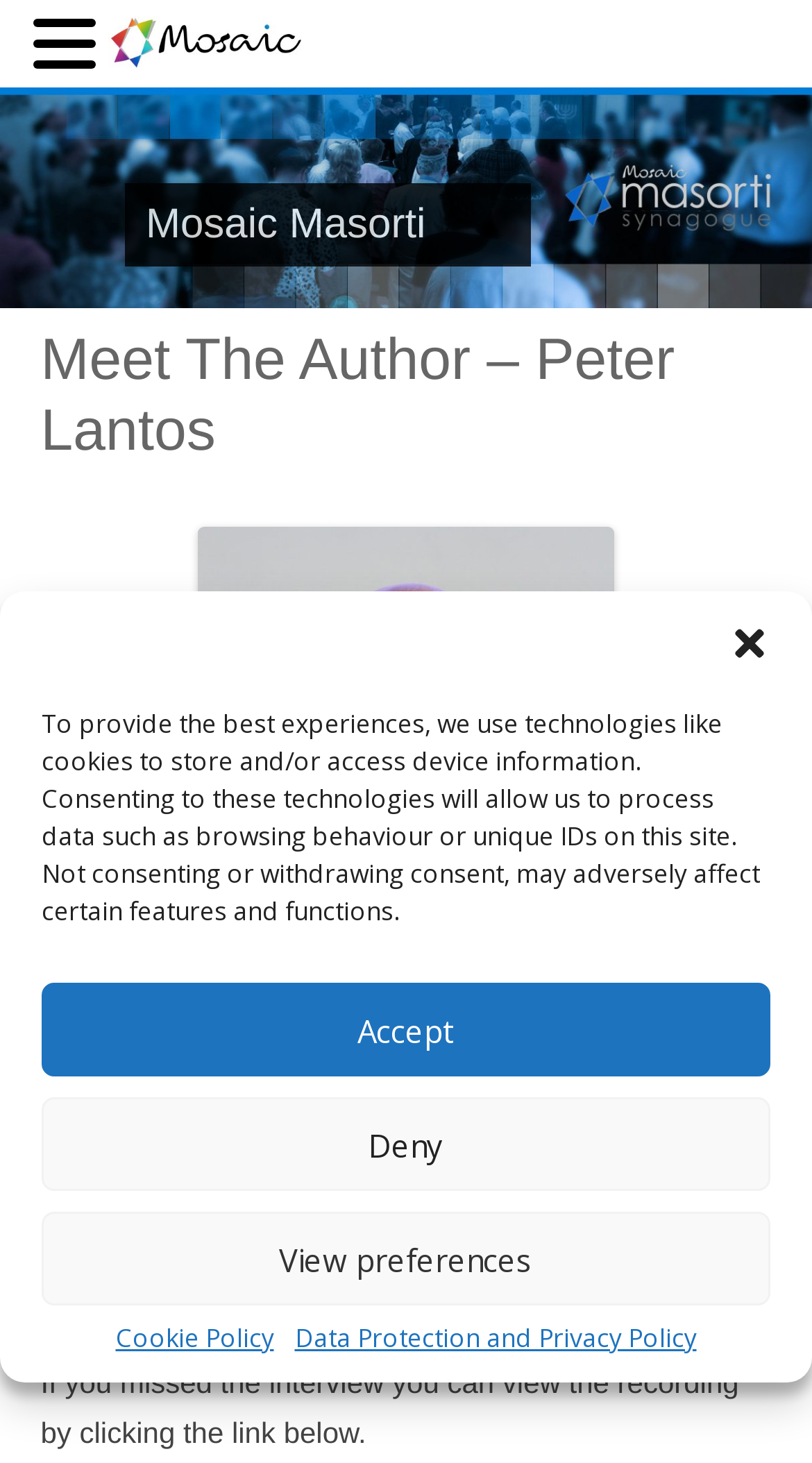Find the bounding box coordinates for the HTML element described in this sentence: "Accept". Provide the coordinates as four float numbers between 0 and 1, in the format [left, top, right, bottom].

[0.051, 0.672, 0.949, 0.736]